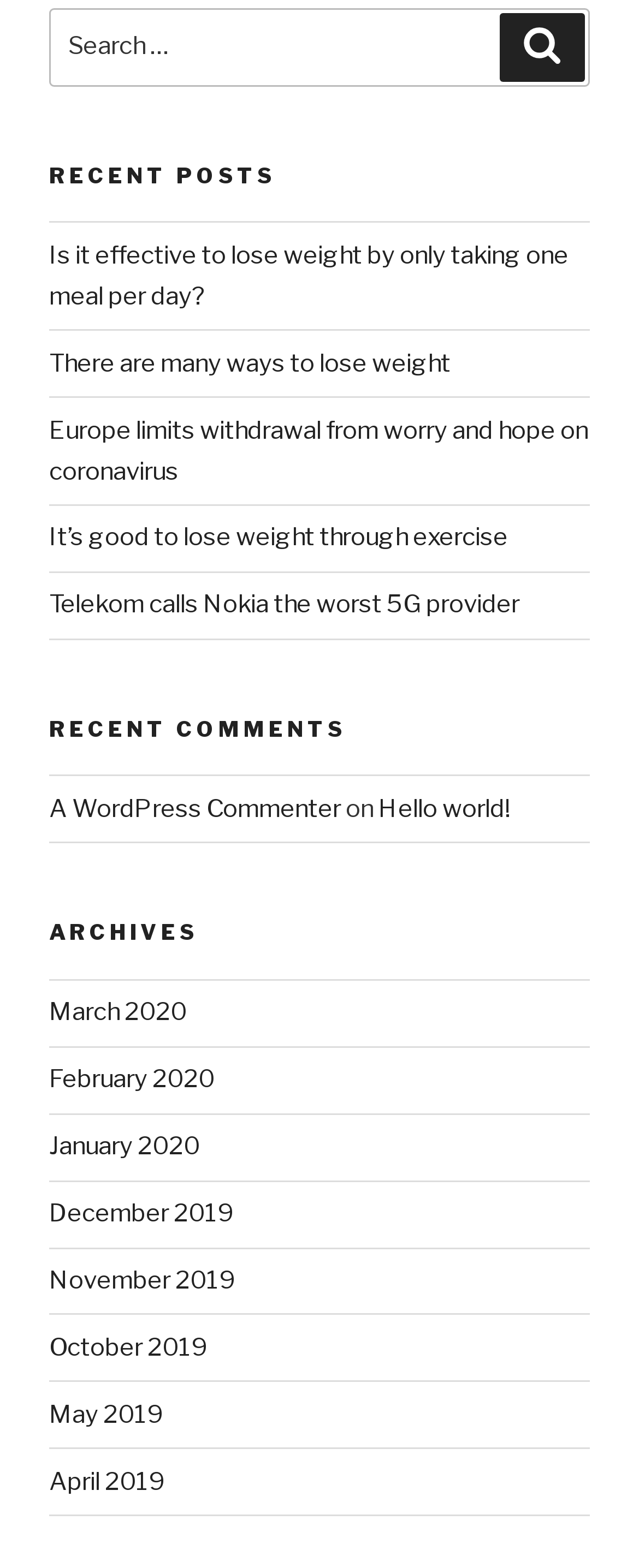What is the purpose of the 'Search' button?
Give a detailed explanation using the information visible in the image.

The 'Search' button is located next to the search box and is labeled as 'Search'. This suggests that the button is intended to submit the user's search query and retrieve relevant results.